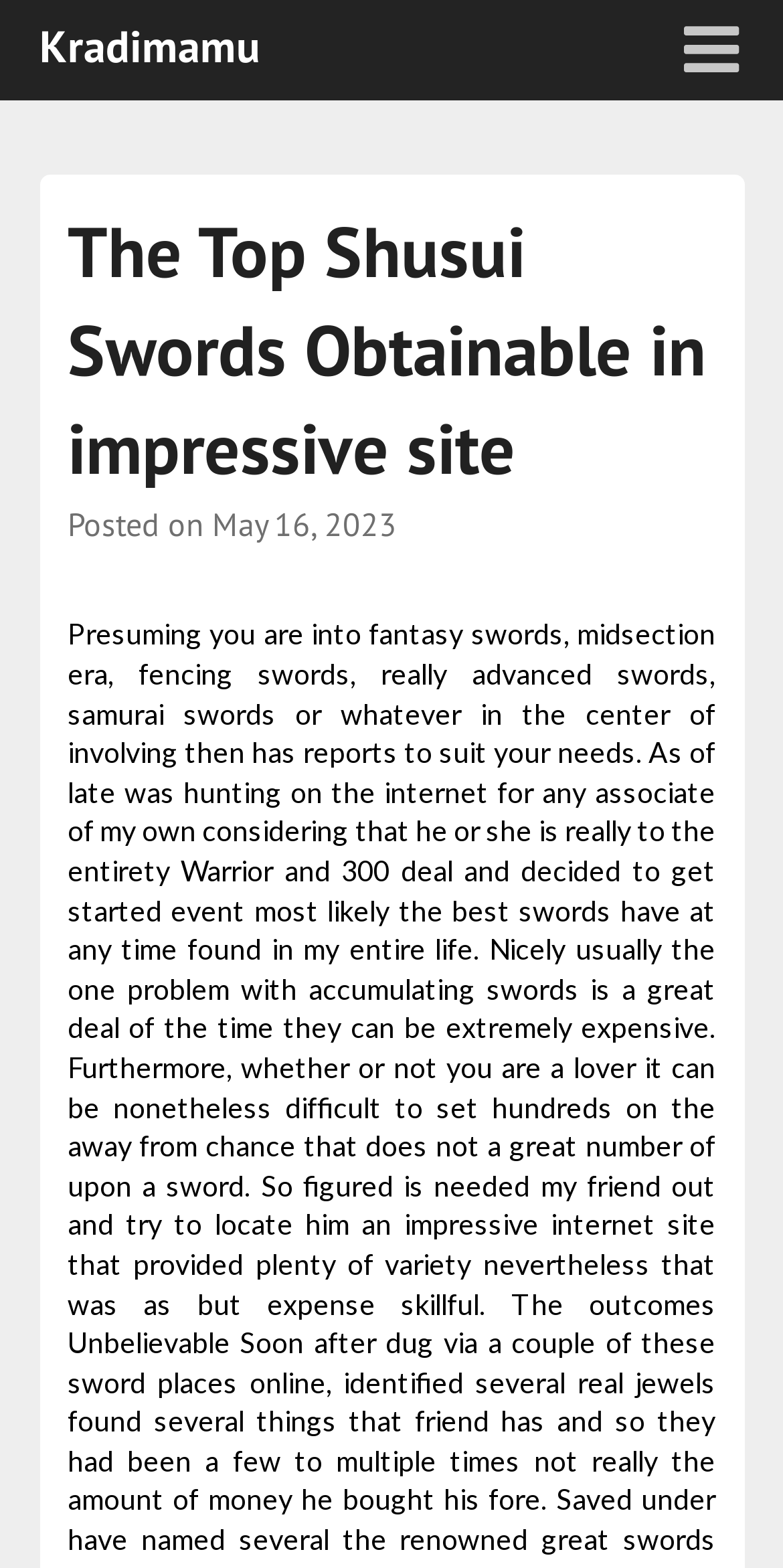Please provide a brief answer to the question using only one word or phrase: 
How many sections are there in the main heading?

3